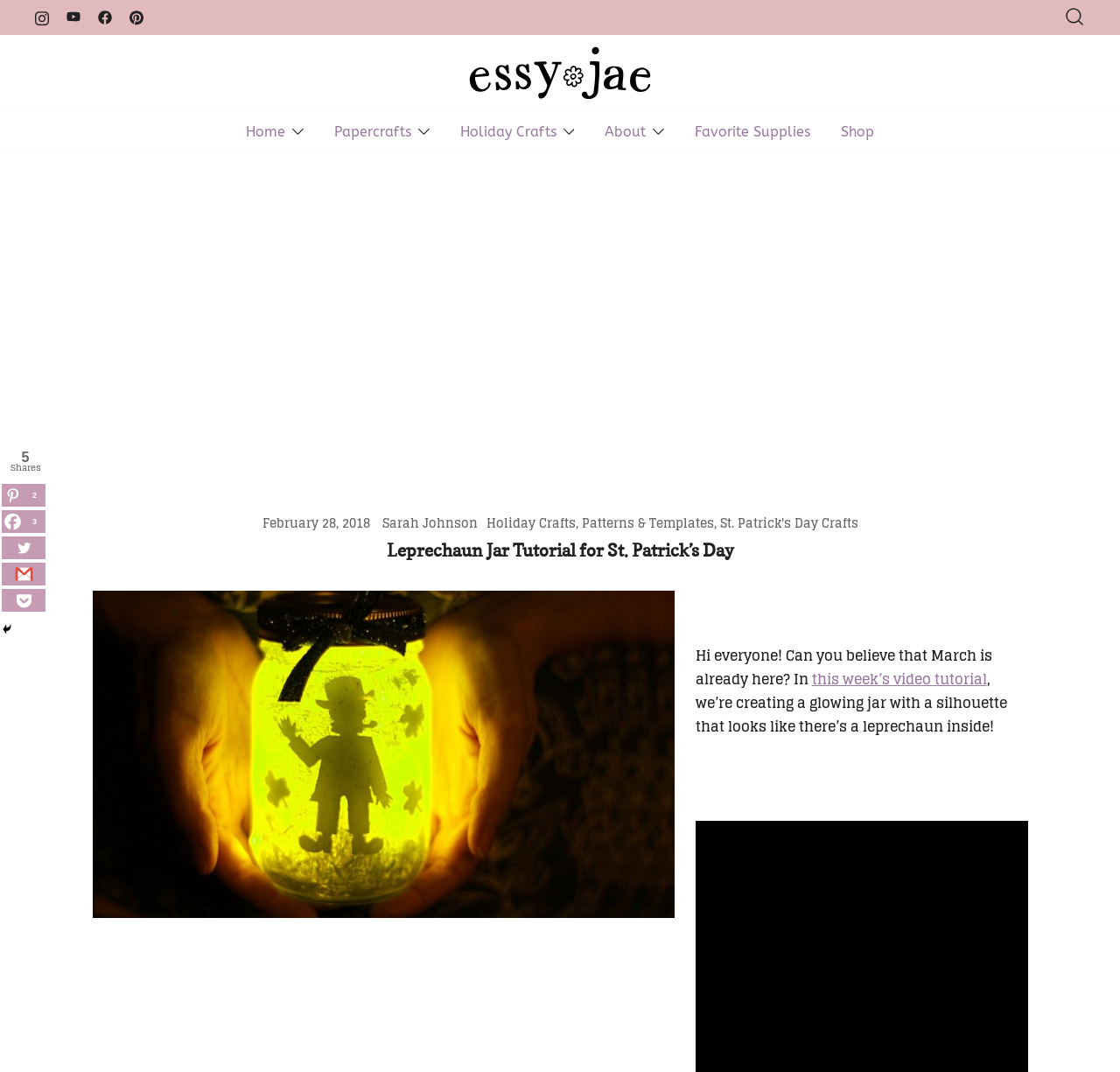Detail the webpage's structure and highlights in your description.

This webpage is about a tutorial on creating a leprechaun-themed jar for St. Patrick's Day. At the top, there are four social media links, each accompanied by an image, aligned horizontally from left to right. Below these links, there is a search bar with a magnifying glass icon on the right side.

The main content of the webpage is an iframe that takes up most of the page. Within this iframe, there is a header section with a title "Leprechaun Jar Tutorial for St. Patrick’s Day" and several links to related categories, such as "Holiday Crafts" and "Patterns & Templates". Below the header, there is a brief introduction to the tutorial, which mentions that it's already March and the tutorial is about creating a glowing jar with a leprechaun silhouette.

To the right of the introduction, there is an image related to the tutorial. Below the introduction, there are several social media sharing links, including Pinterest, Facebook, Twitter, Gmail, and Pocket. On the left side of these links, there is a "Total Shares" counter displaying the number 5.

The webpage also has a navigation menu with links to "Home", "Papercrafts", "Holiday Crafts", "About", and "Favorite Supplies" at the top, aligned horizontally from left to right. Additionally, there is a "Shop" link at the far right of the navigation menu.